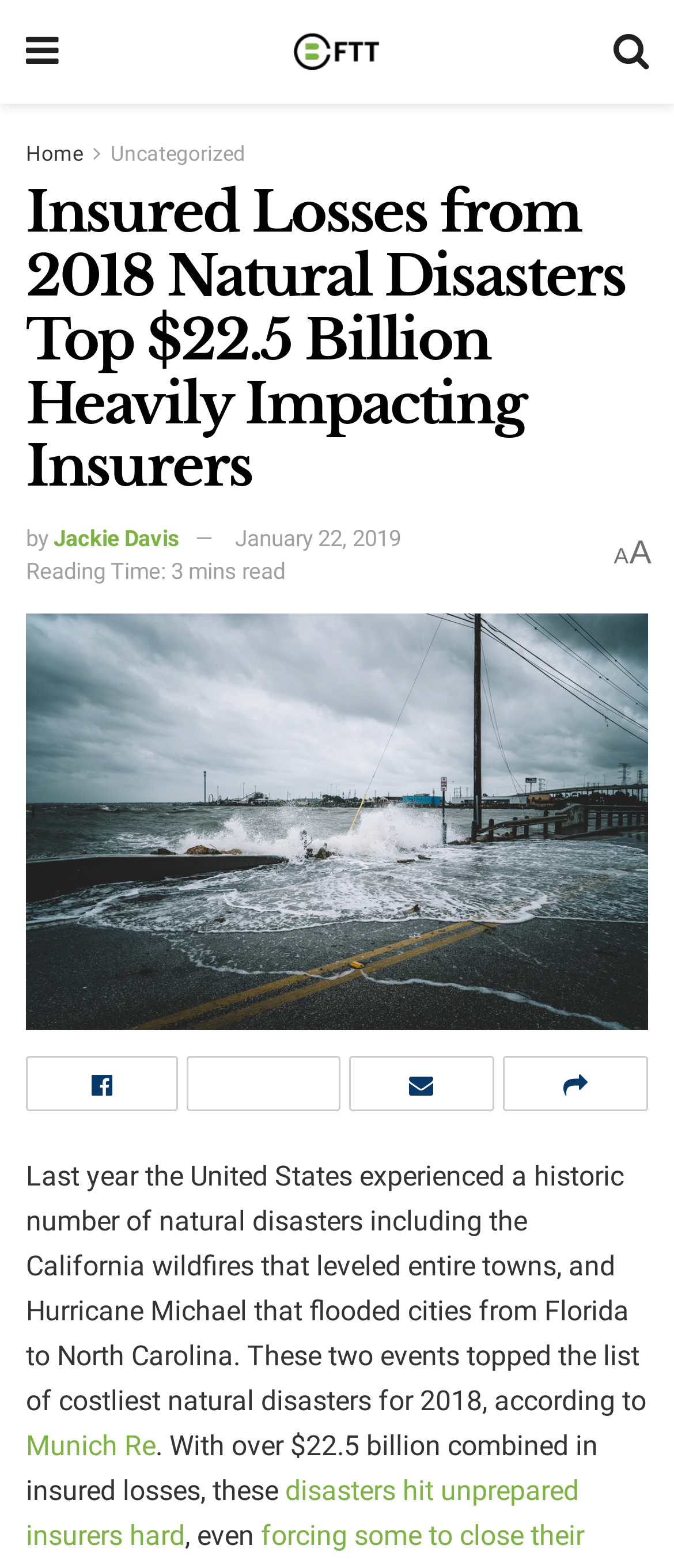Generate a detailed explanation of the webpage's features and information.

This webpage is an article discussing the insured losses from natural disasters in 2018. At the top, there is a navigation bar with links to "Home" and "Uncategorized" on the left, and a search icon and a user icon on the right. Below the navigation bar, the title of the article "Insured Losses from 2018 Natural Disasters Top $22.5 Billion Heavily Impacting Insurers" is prominently displayed. 

The author's name, "Jackie Davis", and the publication date, "January 22, 2019", are shown below the title. There is also a note indicating that the article takes 3 minutes to read. On the top right corner, there is a small icon labeled "A". 

The article begins with a link to "insured losses" accompanied by an image that spans the entire width of the page. The image is followed by a series of social media icons. 

The main content of the article is a block of text that discusses the natural disasters that occurred in the United States in 2018, including the California wildfires and Hurricane Michael. The text mentions that these two events were the costliest natural disasters of 2018, according to Munich Re. It also states that the combined insured losses from these disasters exceeded $22.5 billion, which heavily impacted unprepared insurers.